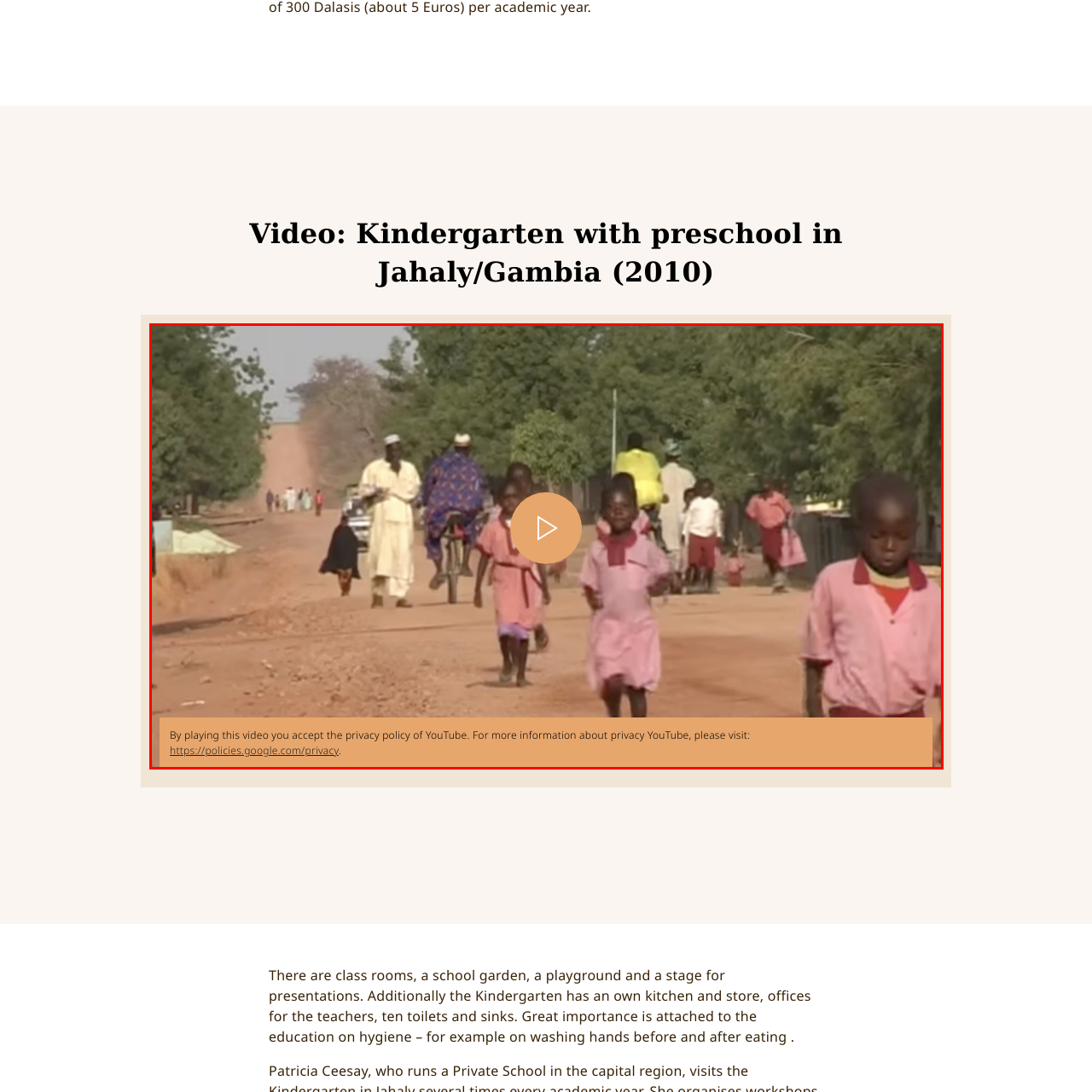Detail the features and components of the image inside the red outline.

The image depicts a vibrant scene from a kindergarten setting in Jahaly, Gambia, showcasing children actively playing and walking along a dirt path. In the foreground, several young children are seen wearing pink uniforms, some with distinctive collars, as they joyfully run towards the camera. Their cheerful expressions and dynamic movements reflect the energy and spirit of childhood. 

Further back, a mix of adults and older children can be spotted, with a man dressed in traditional attire riding a bicycle beside a group walking along the path. The background is filled with greenery and buildings, creating a lively atmosphere typical of a close-knit community. 

A play button is prominently displayed on the image, inviting viewers to engage with the accompanying video that provides more insight into the kindergarten and its surrounding environment. Below the image, a disclaimer mentions that by playing the video, viewers agree to YouTube's privacy policy, pointing to the importance of understanding digital content consumption related to privacy. This image is part of a broader visual narrative capturing the essence of early education and community life in Jahaly.